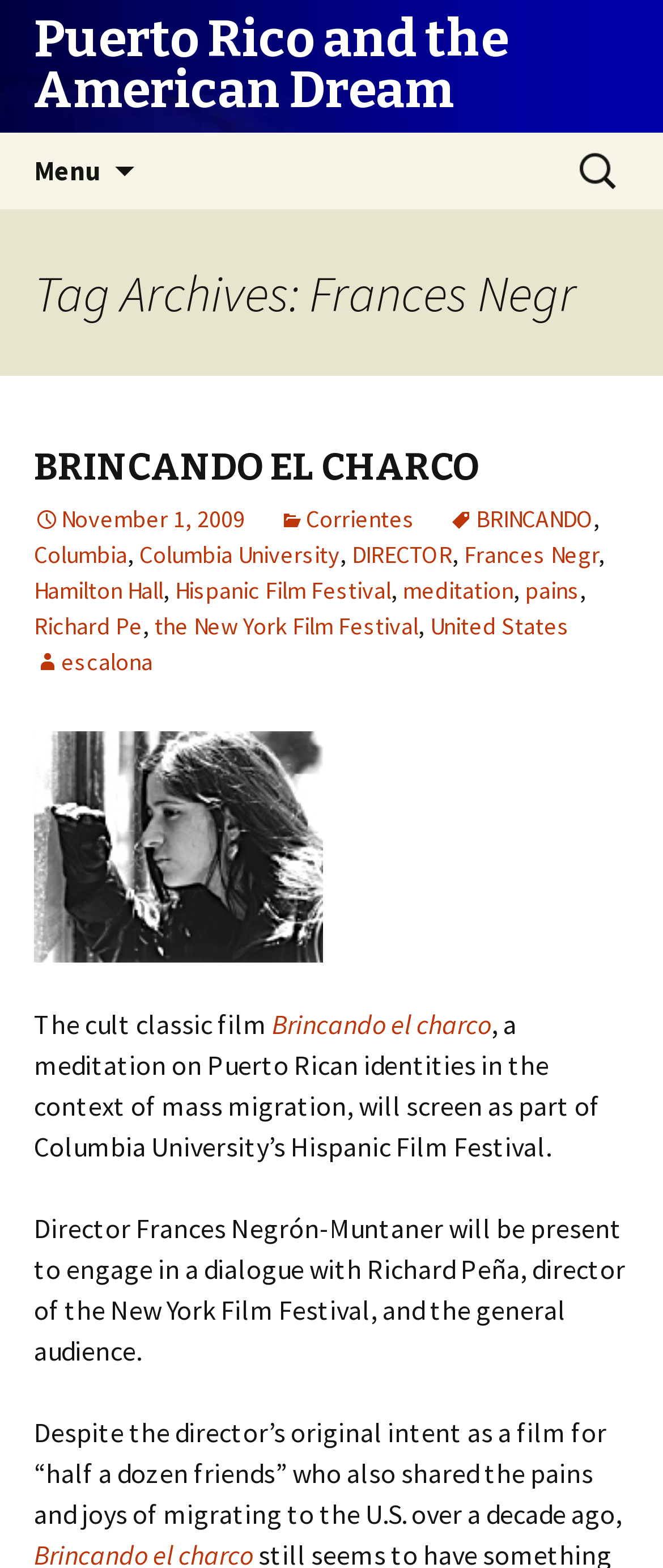Provide a comprehensive caption for the webpage.

The webpage is about Frances Negrón-Muntaner and her film "Brincando El Charco" (Jumping the Fence), which explores Puerto Rican identities in the context of mass migration. 

At the top of the page, there is a heading "Puerto Rico and the American Dream" and a link with the same text. Below this, there is a menu button and a "Skip to content" link. On the right side, there is a search bar with a label "Search for:".

The main content of the page is divided into sections. The first section has a heading "Tag Archives: Frances Negr" and contains a series of links and text related to the film, including the title "BRINCANDO EL CHARCO", the date "November 1, 2009", and categories like "Corrientes", "Columbia", and "DIRECTOR". 

Below this section, there is an image of the film "Brincando El Charco" with a caption "The cult classic film". The text describes the film as a meditation on Puerto Rican identities and announces its screening at Columbia University's Hispanic Film Festival. The director, Frances Negrón-Muntaner, will be present for a dialogue with Richard Peña, director of the New York Film Festival, and the general audience. 

The webpage also includes a passage describing the director's original intent for the film, which was meant for a small group of friends who shared similar experiences of migrating to the U.S.